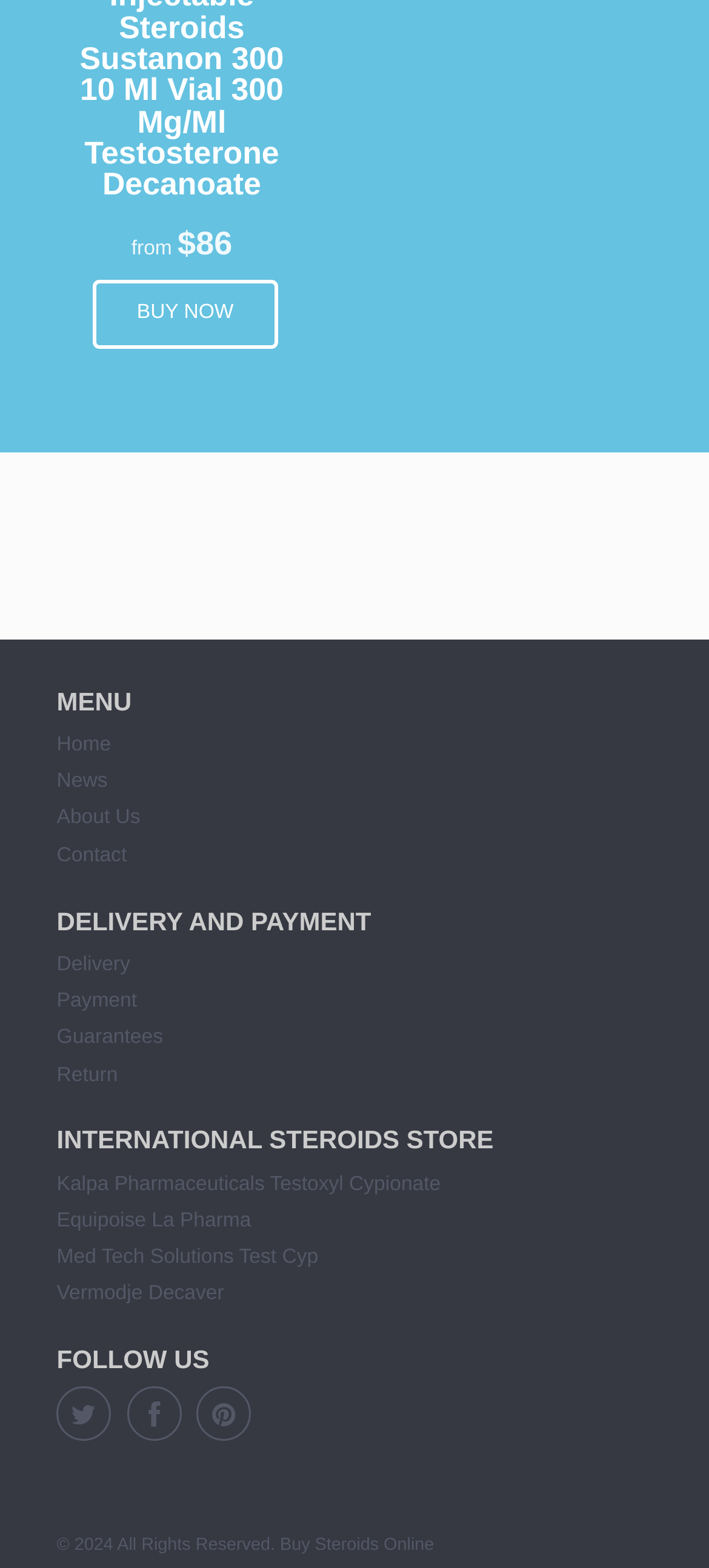How many social media links are available?
Can you offer a detailed and complete answer to this question?

There are three social media links available, represented by the link elements with bounding box coordinates [0.08, 0.884, 0.157, 0.918], [0.179, 0.884, 0.255, 0.918], and [0.278, 0.884, 0.354, 0.918], which correspond to Facebook, Twitter, and Instagram respectively.